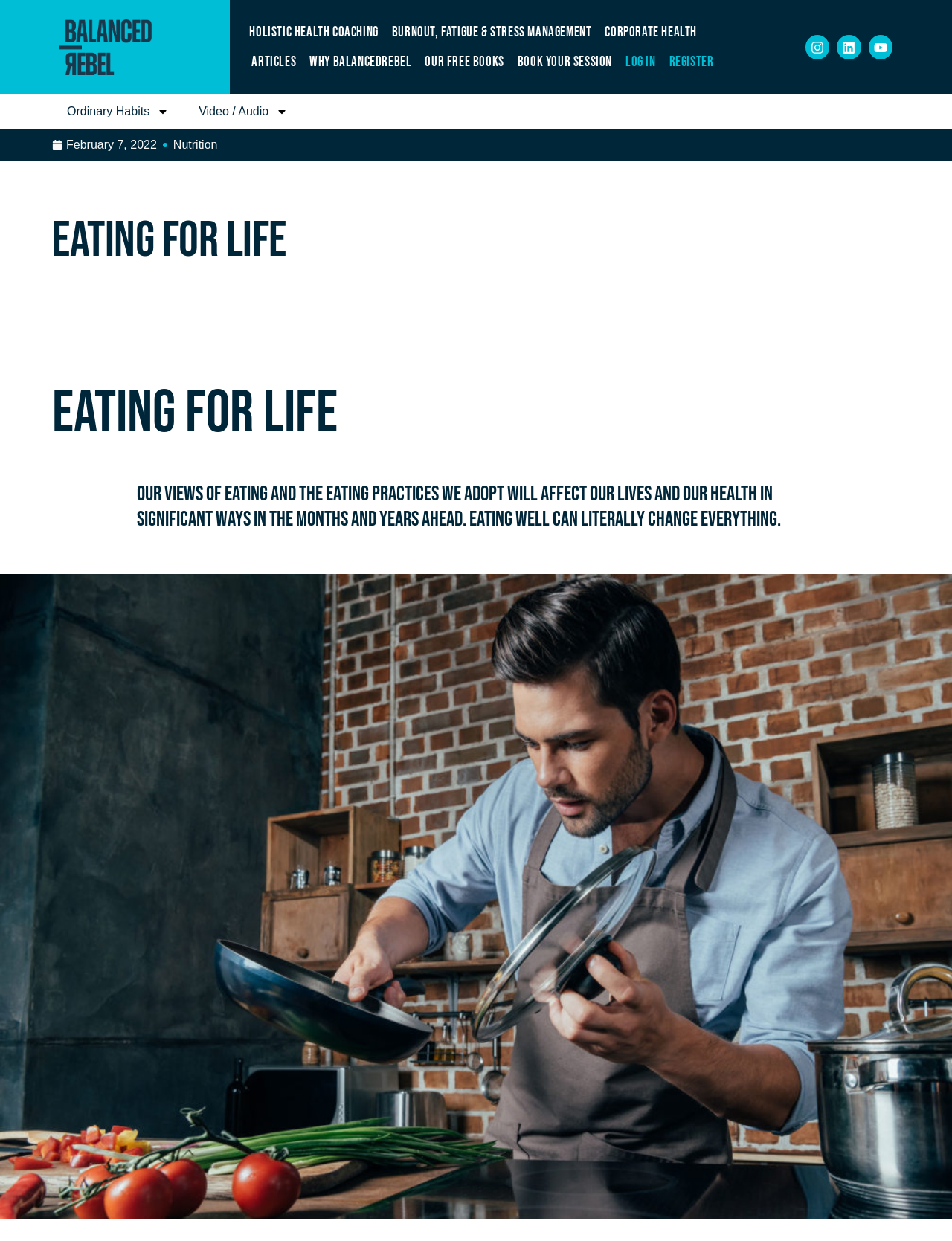What type of content is available on this website?
Could you give a comprehensive explanation in response to this question?

The links to 'Articles' and 'Video / Audio' suggest that this website offers a variety of content, including written articles and video or audio materials, related to eating and health.